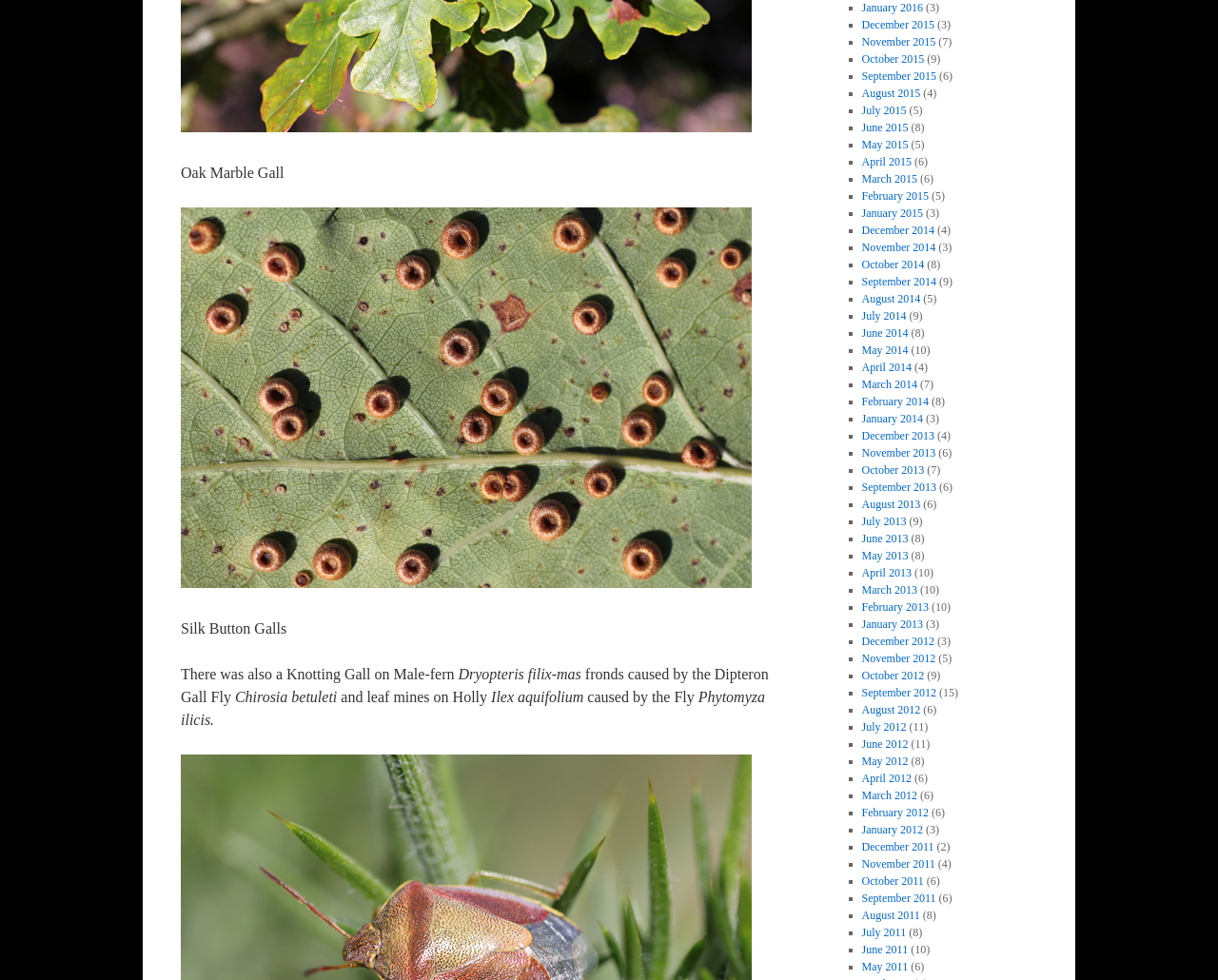Could you provide the bounding box coordinates for the portion of the screen to click to complete this instruction: "click the link to view January 2016"?

[0.707, 0.001, 0.758, 0.015]